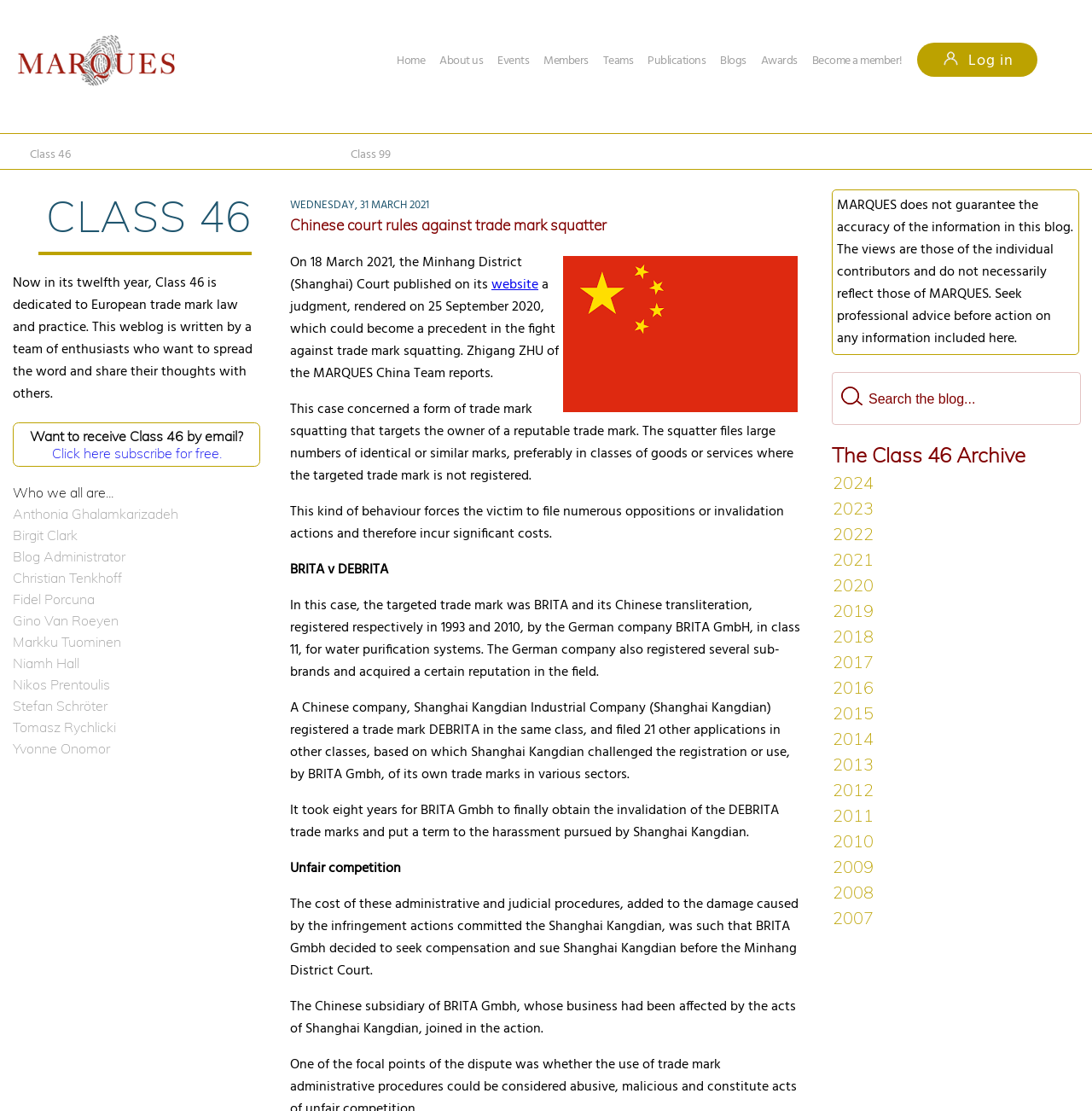Respond with a single word or short phrase to the following question: 
How many links are there in the top navigation menu?

8